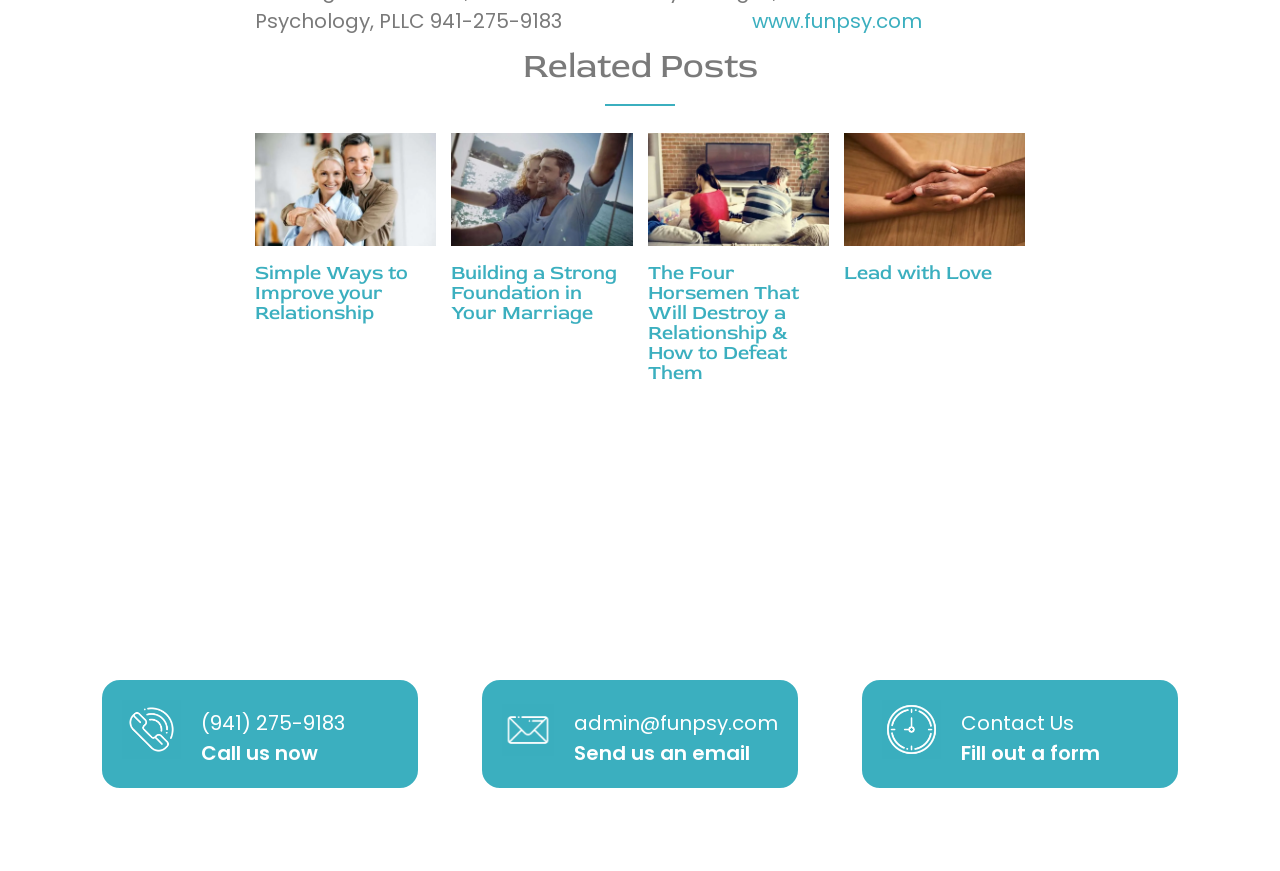How many articles are on the webpage?
Refer to the image and give a detailed answer to the question.

There are four articles on the webpage, each with a heading and an image, and they are arranged in a horizontal layout.